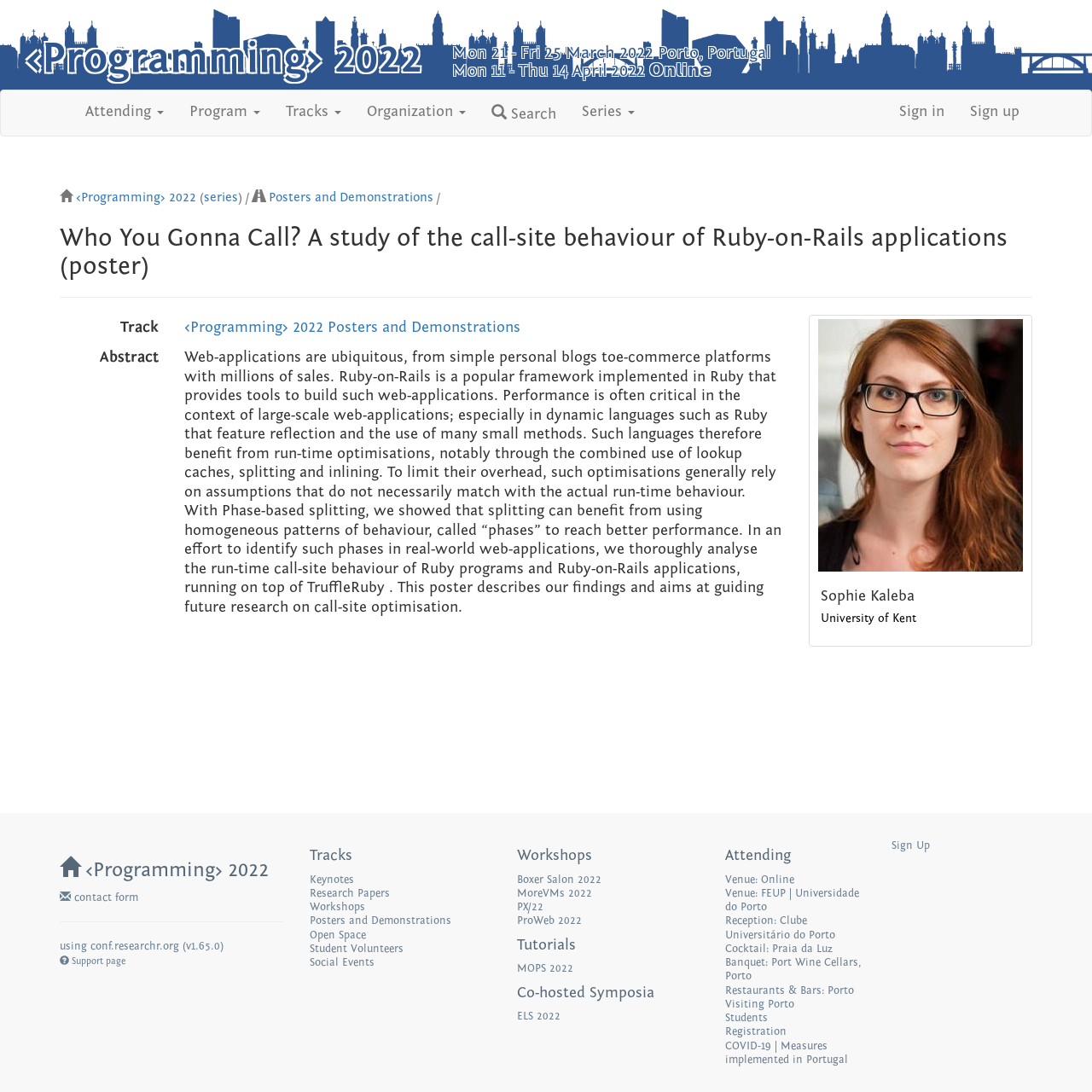What is the track of the poster?
Look at the image and provide a short answer using one word or a phrase.

Posters and Demonstrations